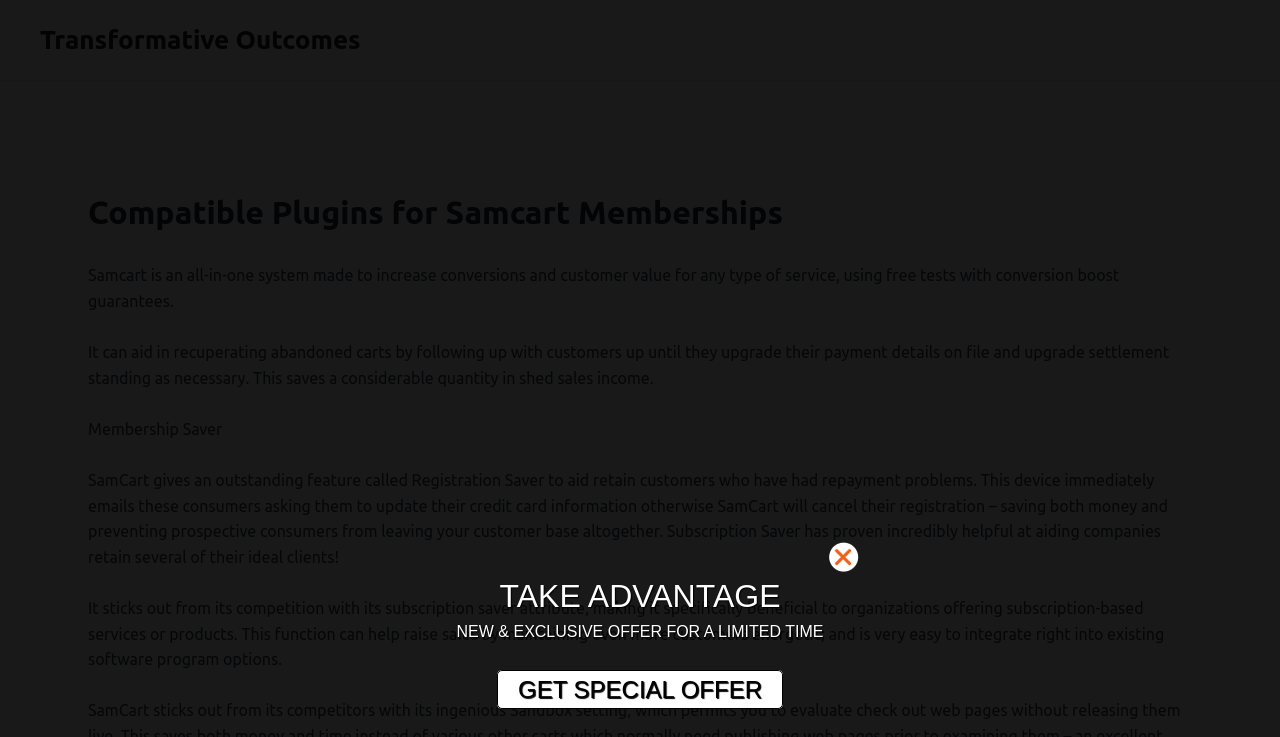Find and extract the text of the primary heading on the webpage.

Compatible Plugins for Samcart Memberships